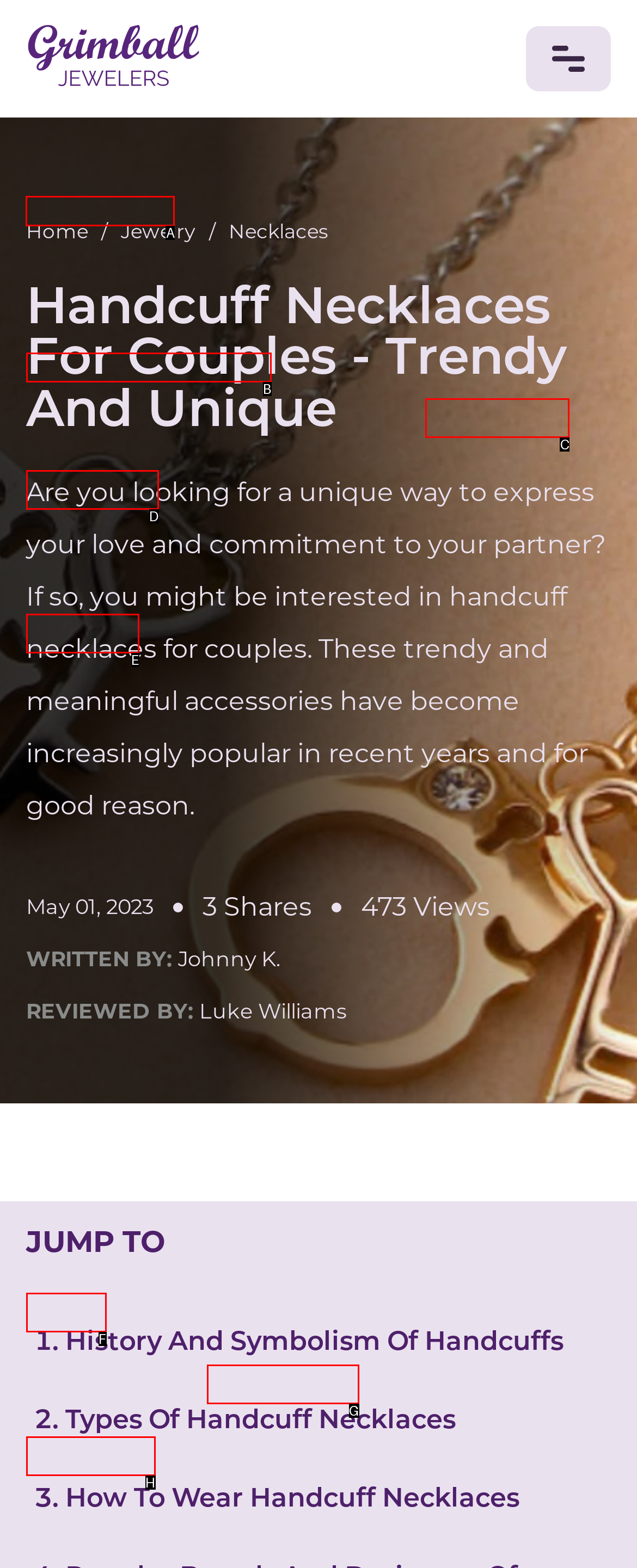Identify the correct option to click in order to complete this task: View NEWS
Answer with the letter of the chosen option directly.

A